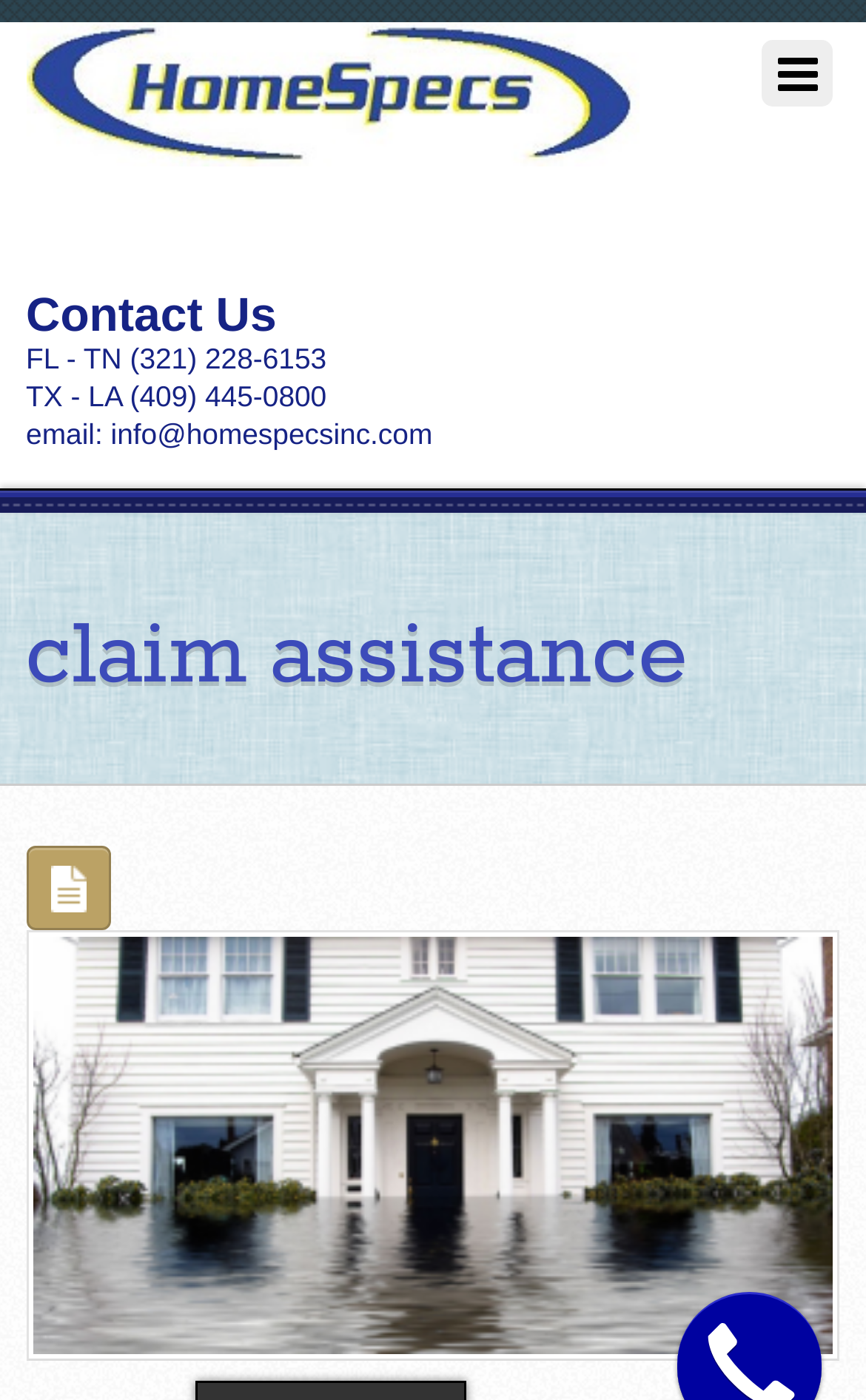What is the email address for contact?
Look at the image and provide a short answer using one word or a phrase.

info@homespecsinc.com